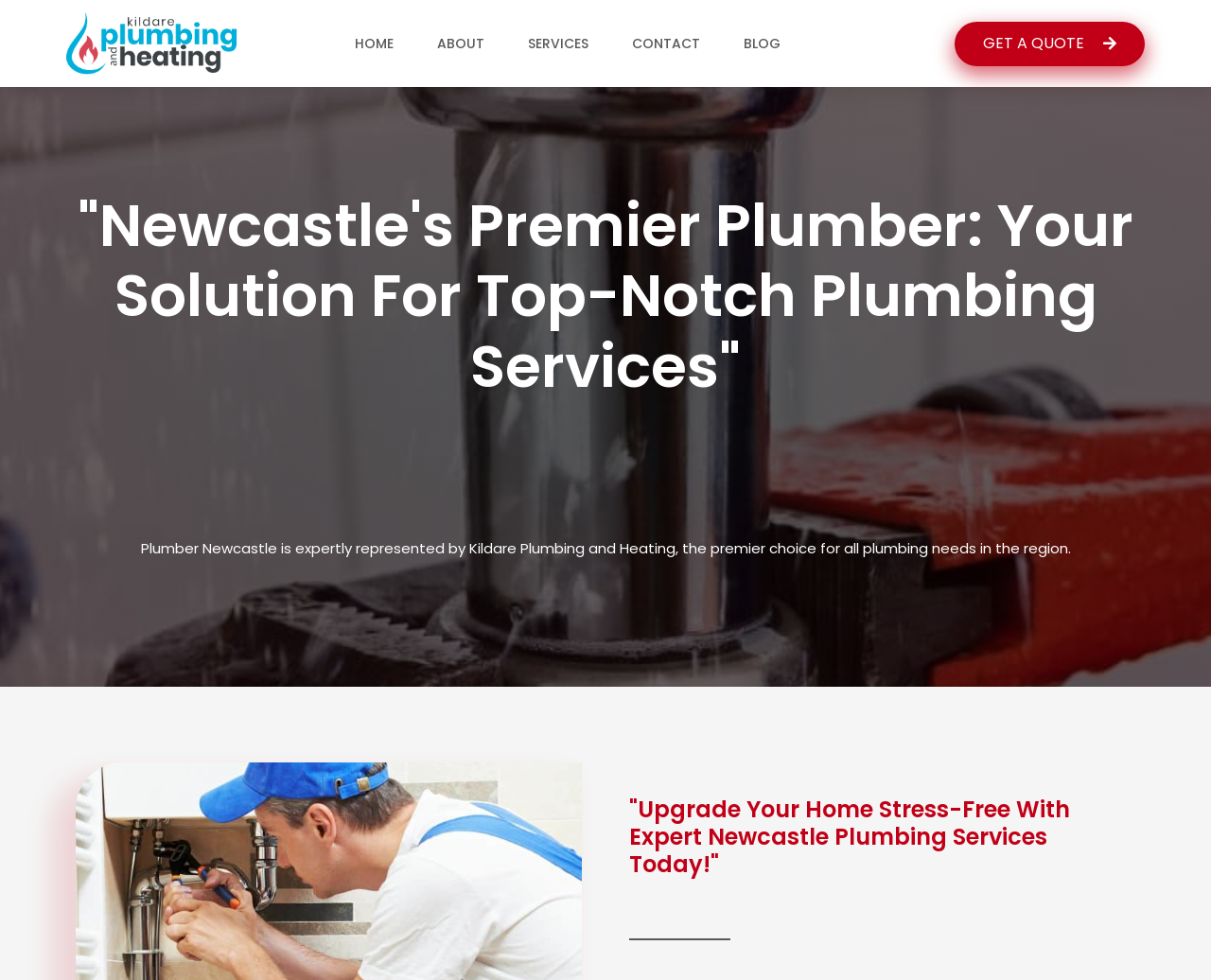How many navigation links are on the top?
Refer to the image and give a detailed answer to the question.

I counted the links on the top of the webpage, which are 'HOME', 'ABOUT', 'SERVICES', 'CONTACT', and 'BLOG', and found that there are 5 navigation links.